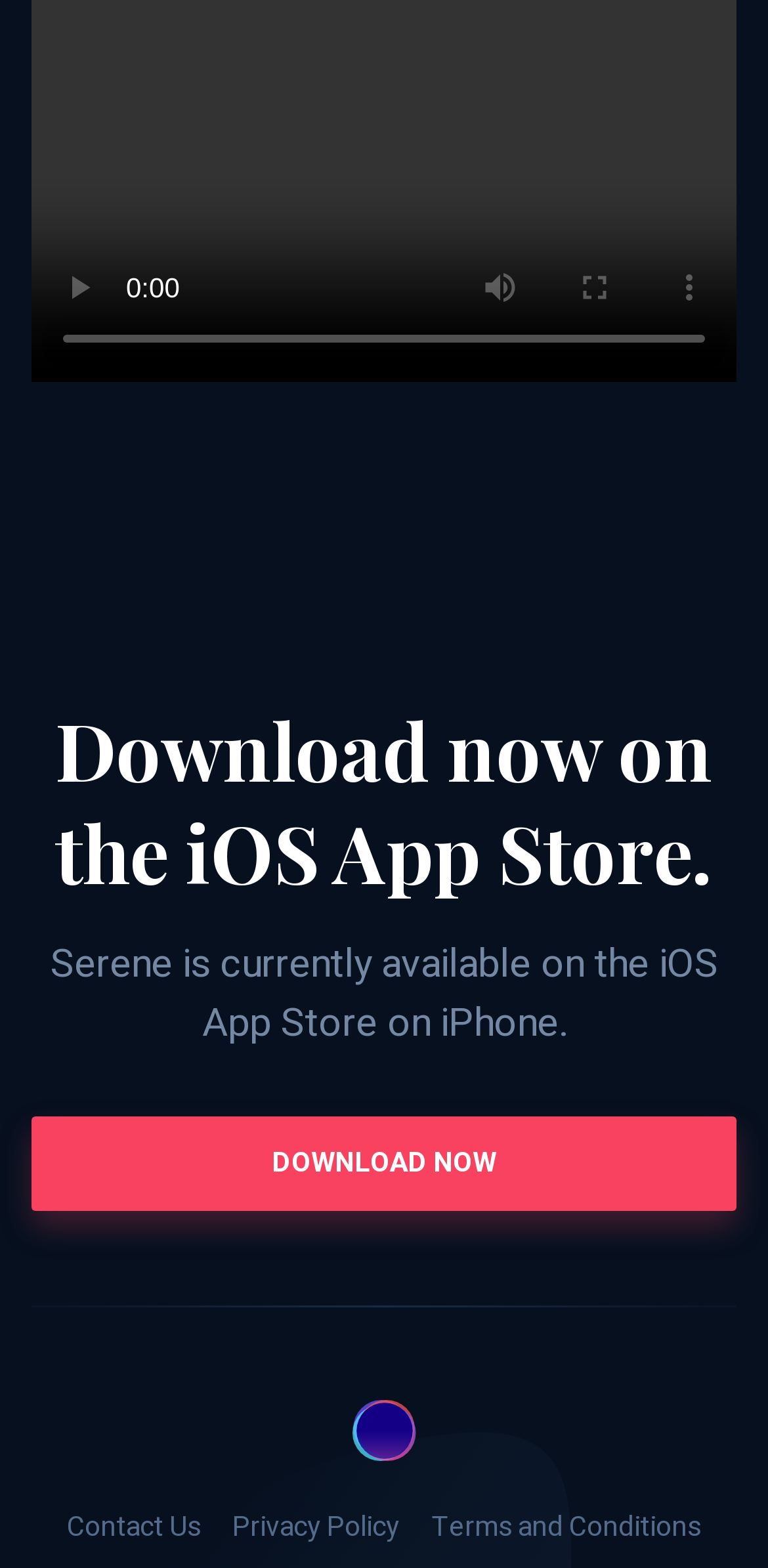What is the logo of the website?
Answer the question based on the image using a single word or a brief phrase.

Logo